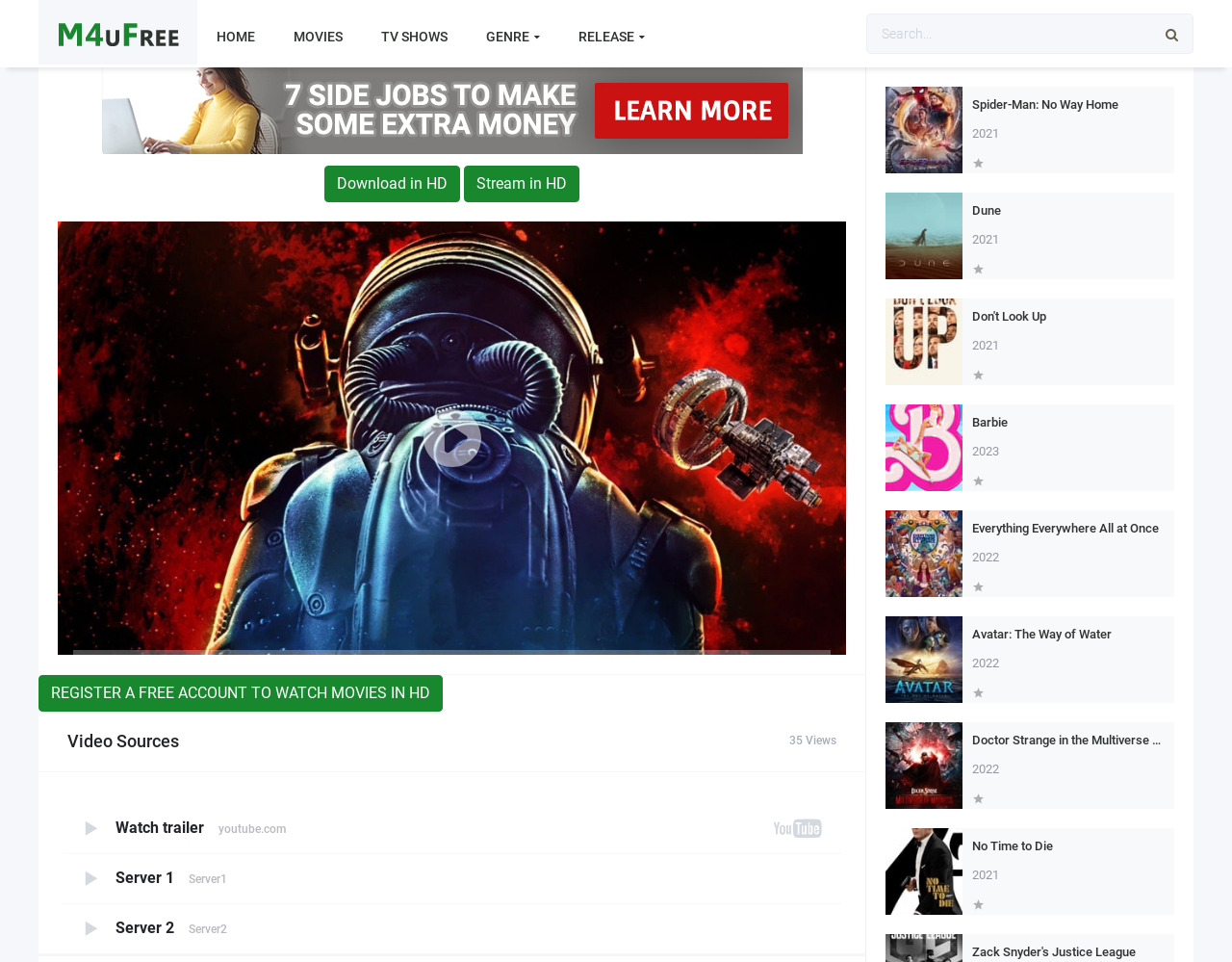Please identify the bounding box coordinates of the region to click in order to complete the task: "Stream in HD". The coordinates must be four float numbers between 0 and 1, specified as [left, top, right, bottom].

[0.377, 0.172, 0.47, 0.21]